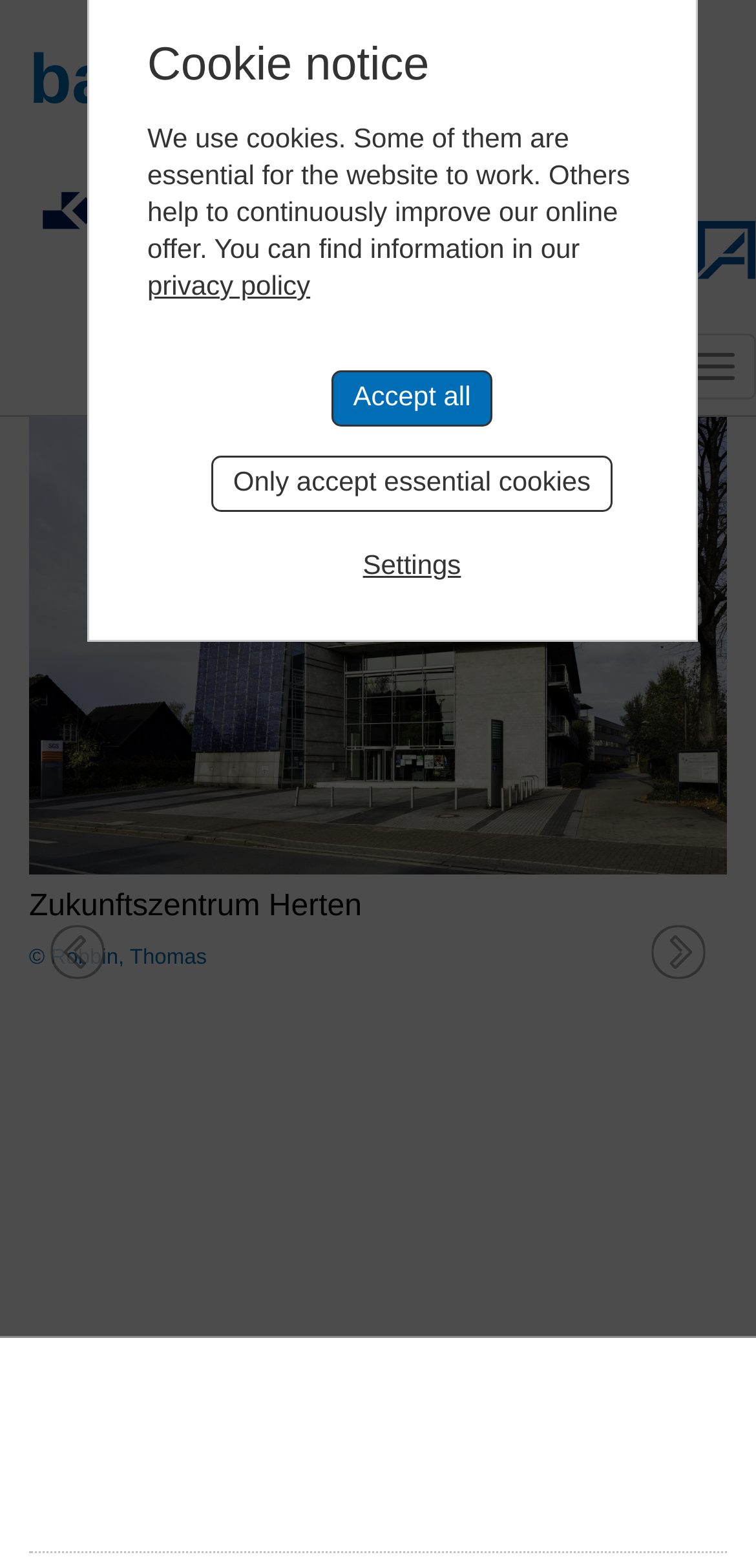From the given element description: "Toggle navigation", find the bounding box for the UI element. Provide the coordinates as four float numbers between 0 and 1, in the order [left, top, right, bottom].

[0.887, 0.213, 1.0, 0.255]